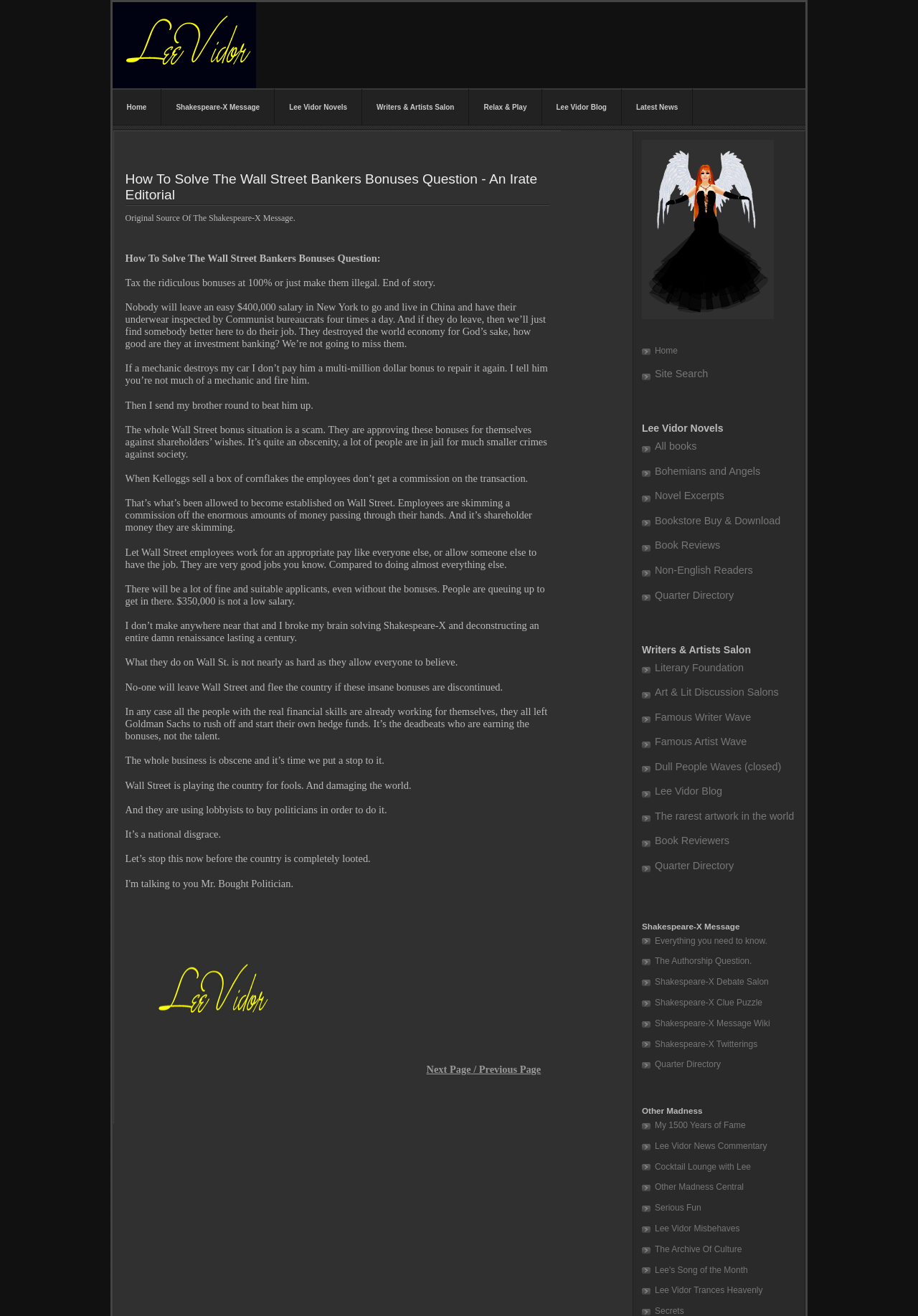Please mark the clickable region by giving the bounding box coordinates needed to complete this instruction: "View the 'Shakespeare-X Message' page".

[0.699, 0.7, 0.868, 0.707]